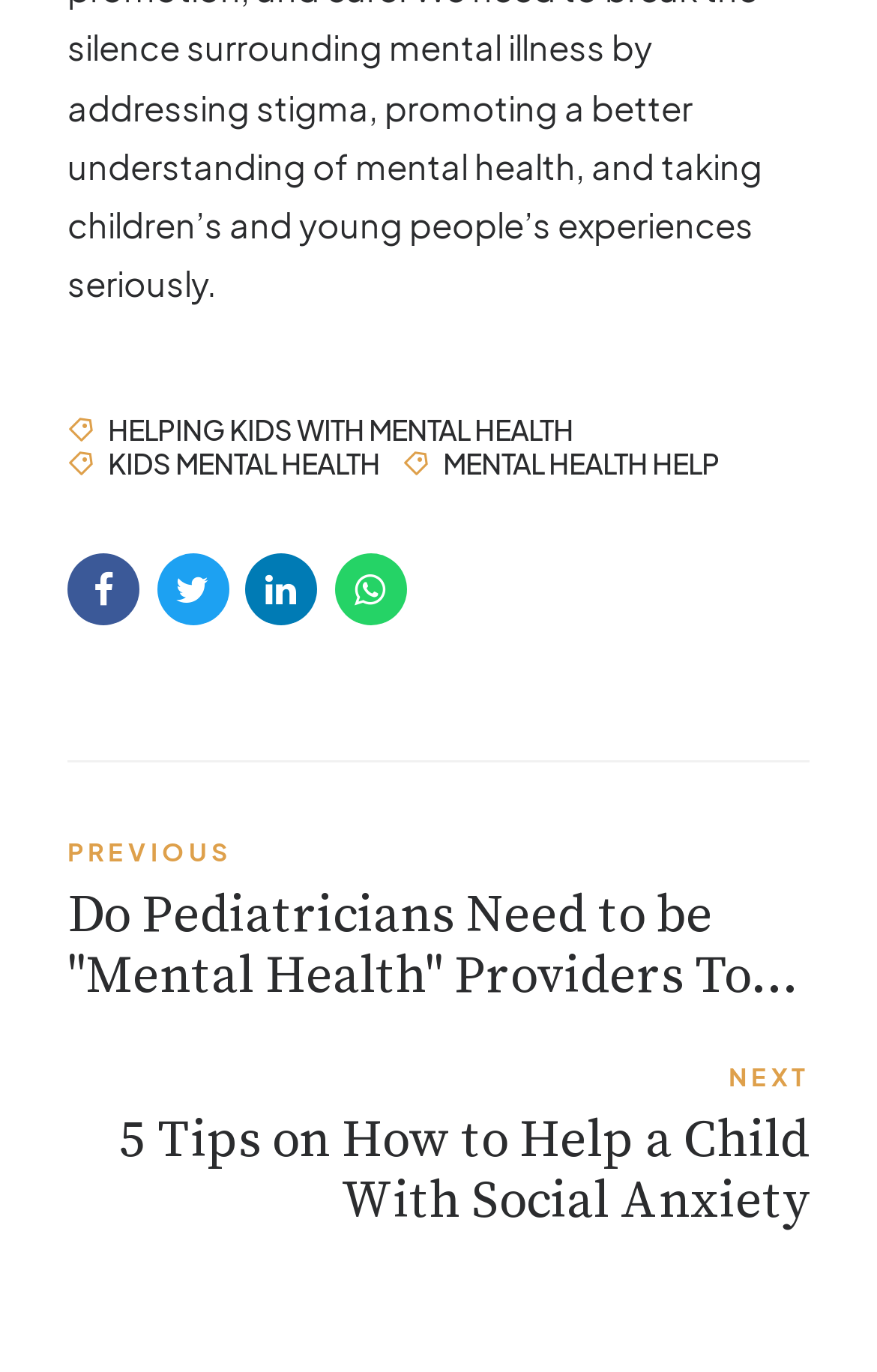Please give a succinct answer to the question in one word or phrase:
How many links are there in the top section?

4